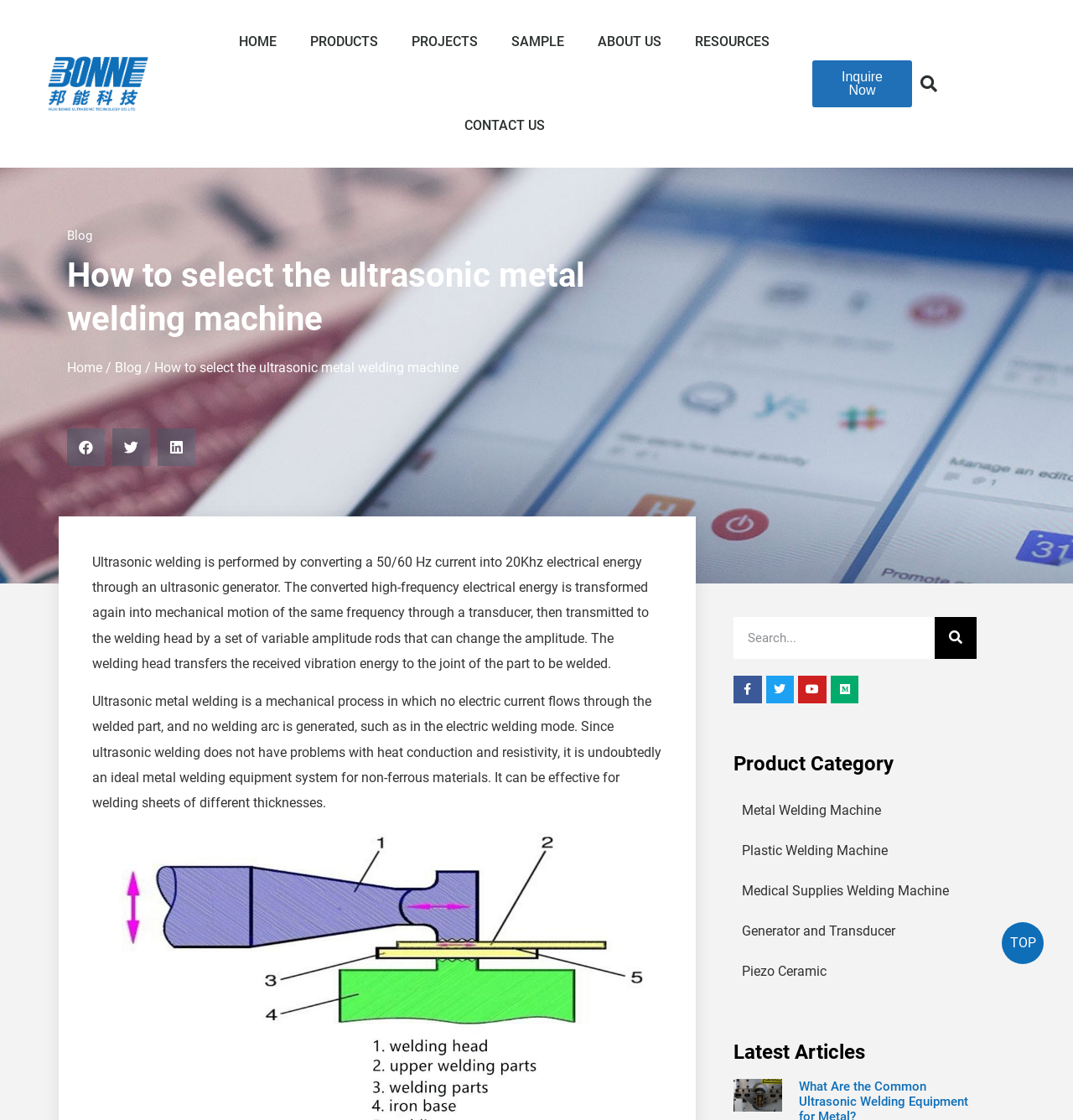Please identify the bounding box coordinates of the element I need to click to follow this instruction: "Search for something".

None